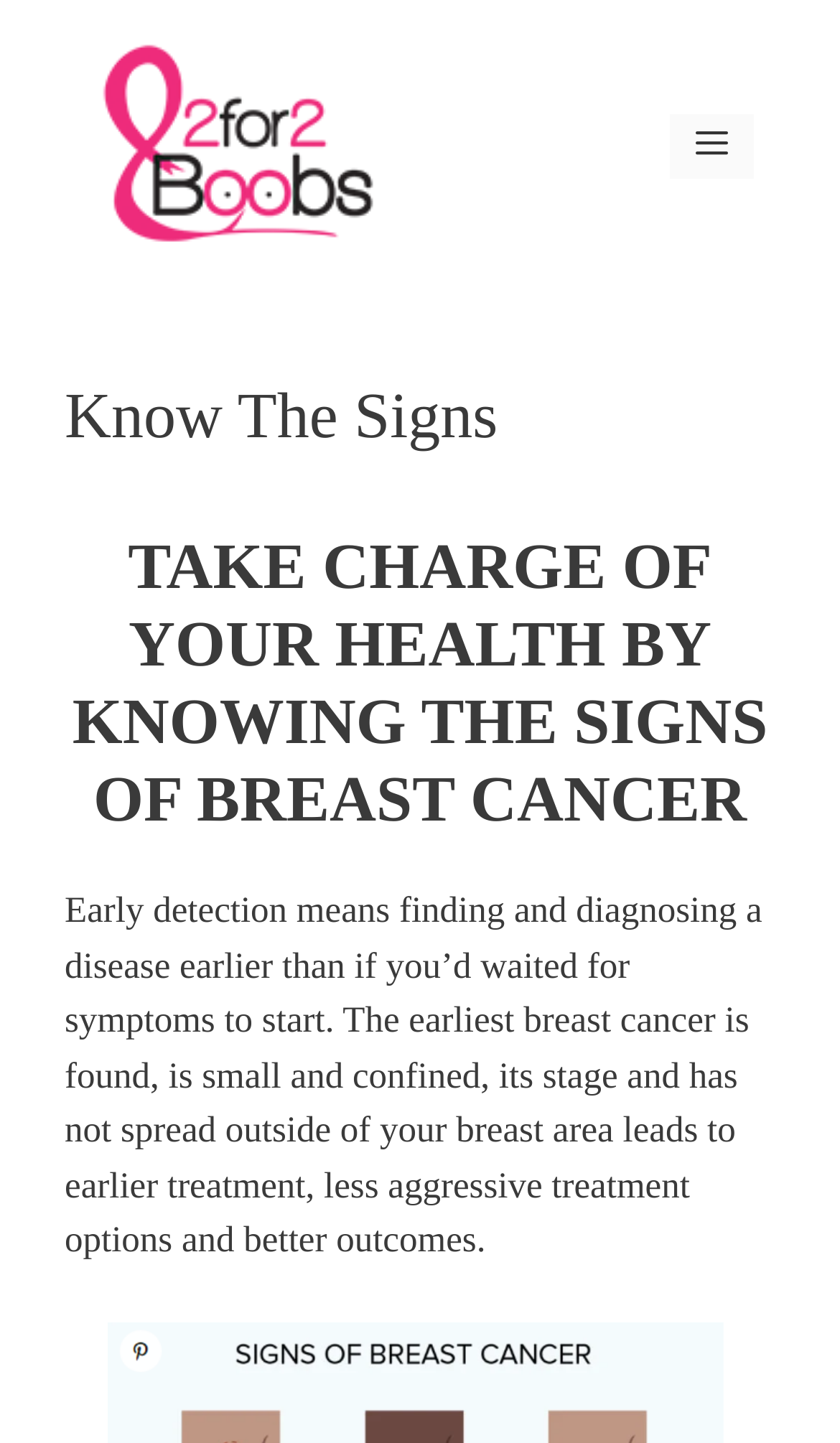Determine the bounding box coordinates (top-left x, top-left y, bottom-right x, bottom-right y) of the UI element described in the following text: Menu

[0.797, 0.079, 0.897, 0.124]